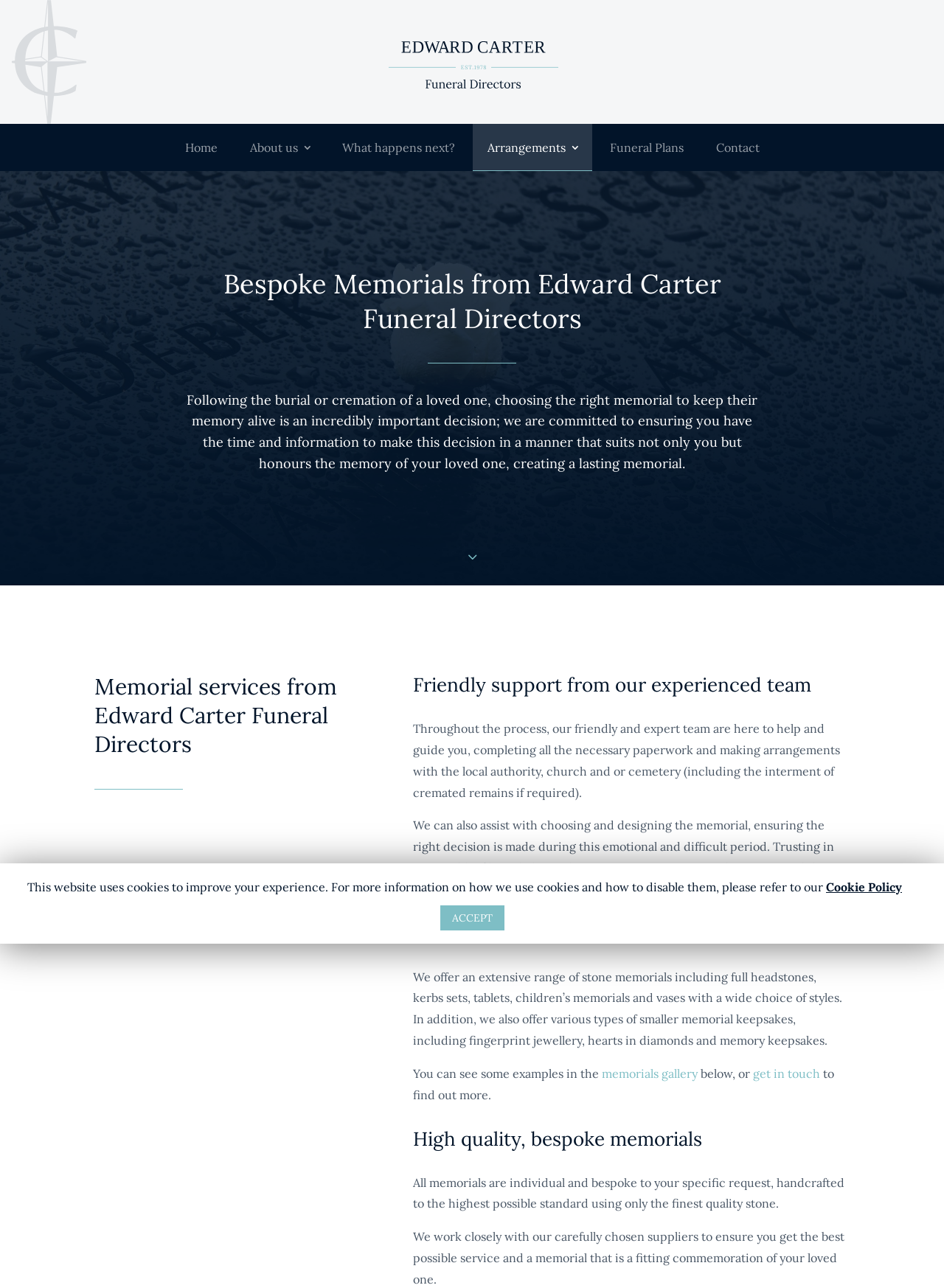Please predict the bounding box coordinates of the element's region where a click is necessary to complete the following instruction: "Click the 'Home' link". The coordinates should be represented by four float numbers between 0 and 1, i.e., [left, top, right, bottom].

[0.18, 0.11, 0.246, 0.147]